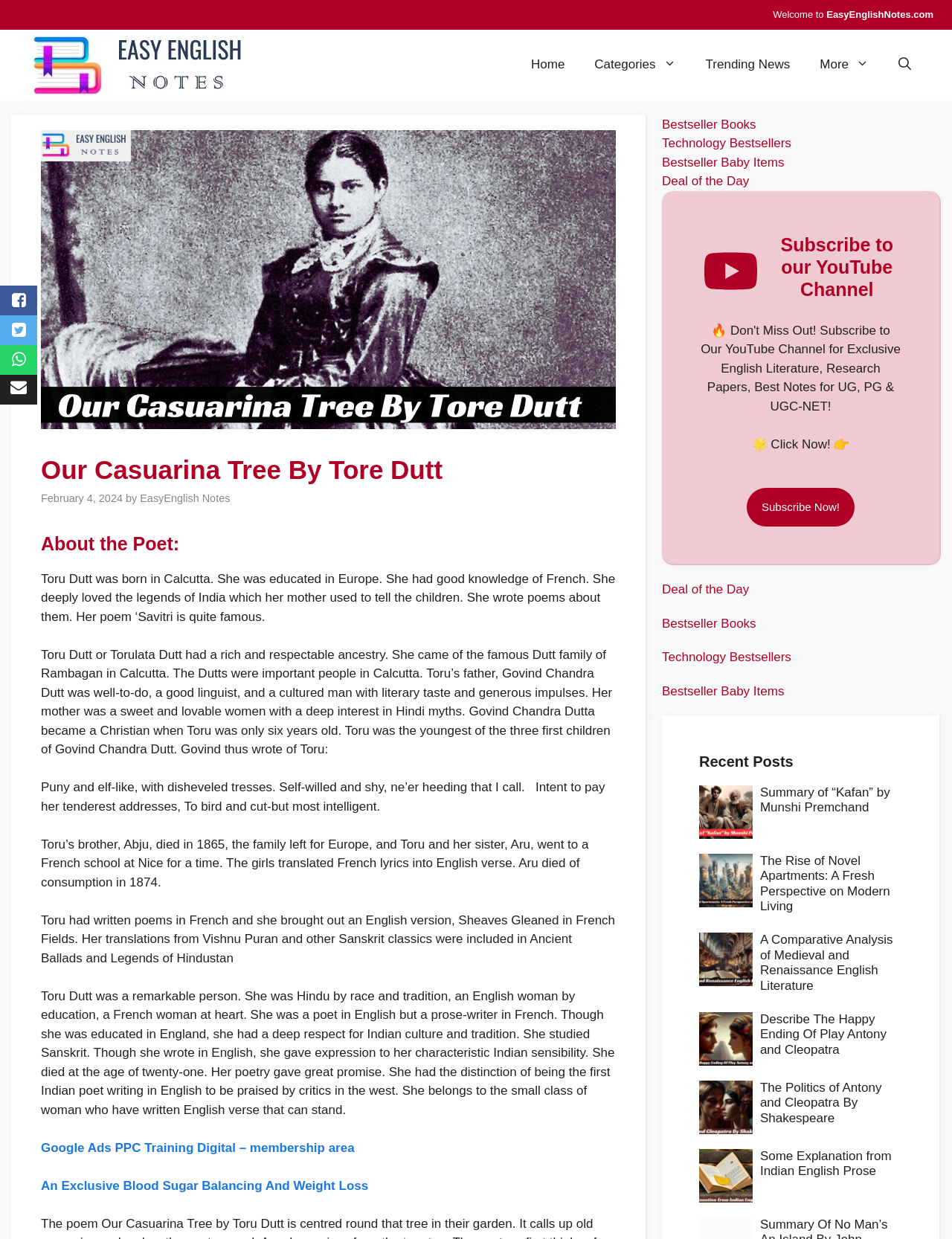Highlight the bounding box coordinates of the region I should click on to meet the following instruction: "Click on the 'Deal of the Day' link".

[0.695, 0.14, 0.787, 0.152]